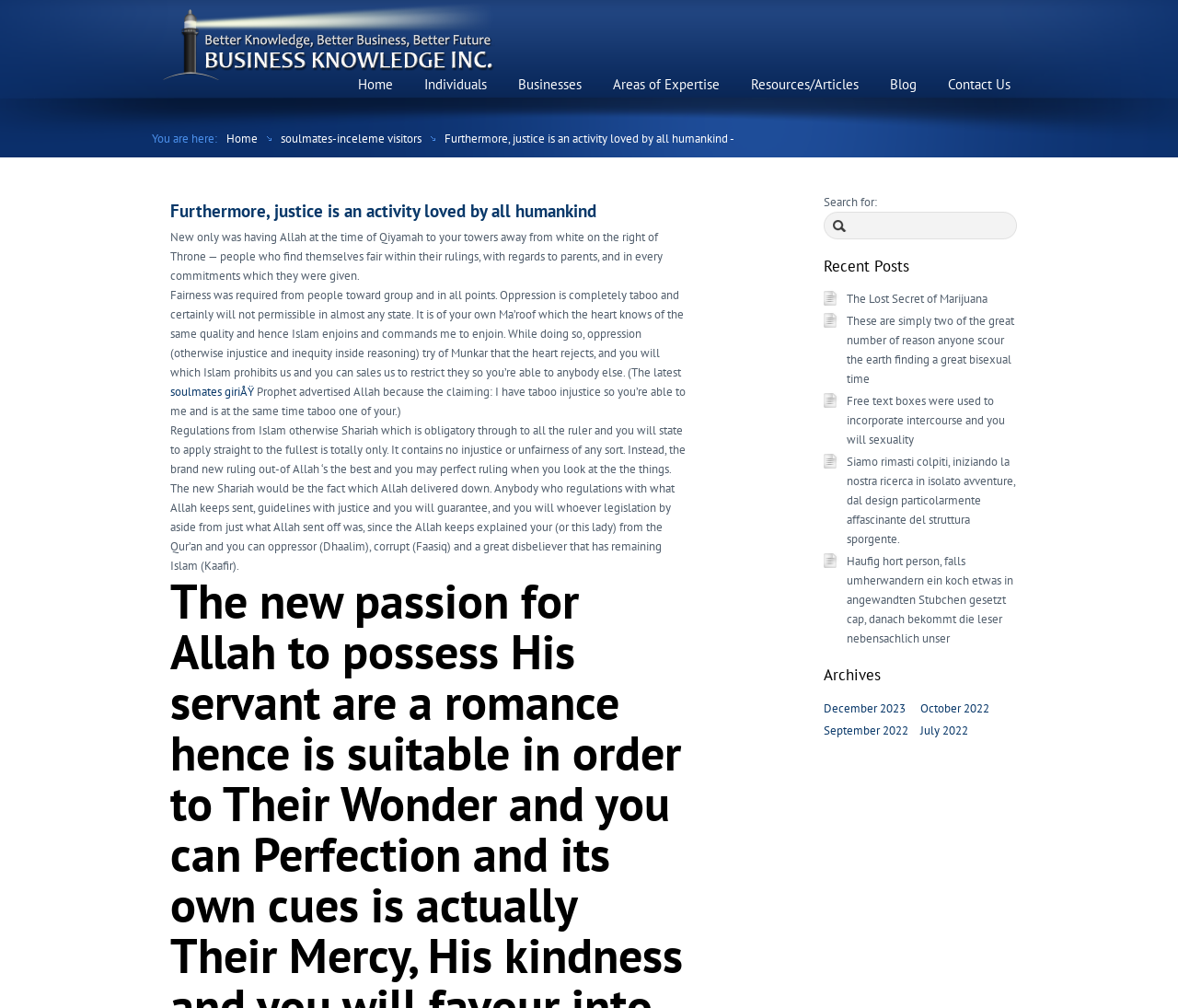Respond to the question below with a concise word or phrase:
What type of articles are listed in the 'Recent Posts' section?

Various topics